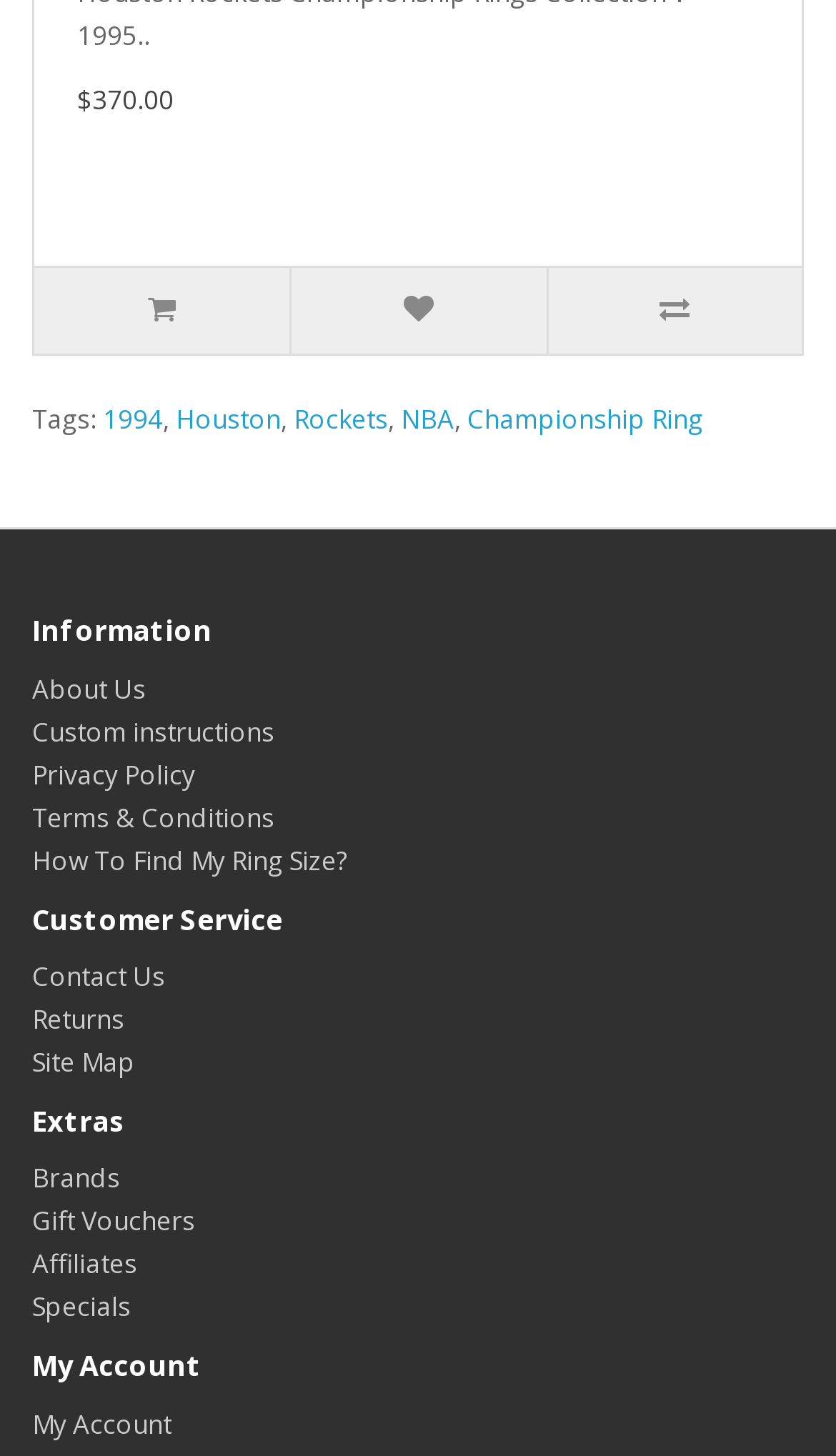Provide the bounding box coordinates of the HTML element described as: "Terms & Conditions". The bounding box coordinates should be four float numbers between 0 and 1, i.e., [left, top, right, bottom].

[0.038, 0.549, 0.328, 0.574]